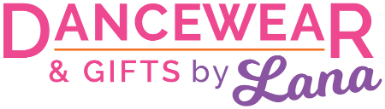What is the color of 'Lana' in the logo?
Look at the image and answer with only one word or phrase.

rich purple